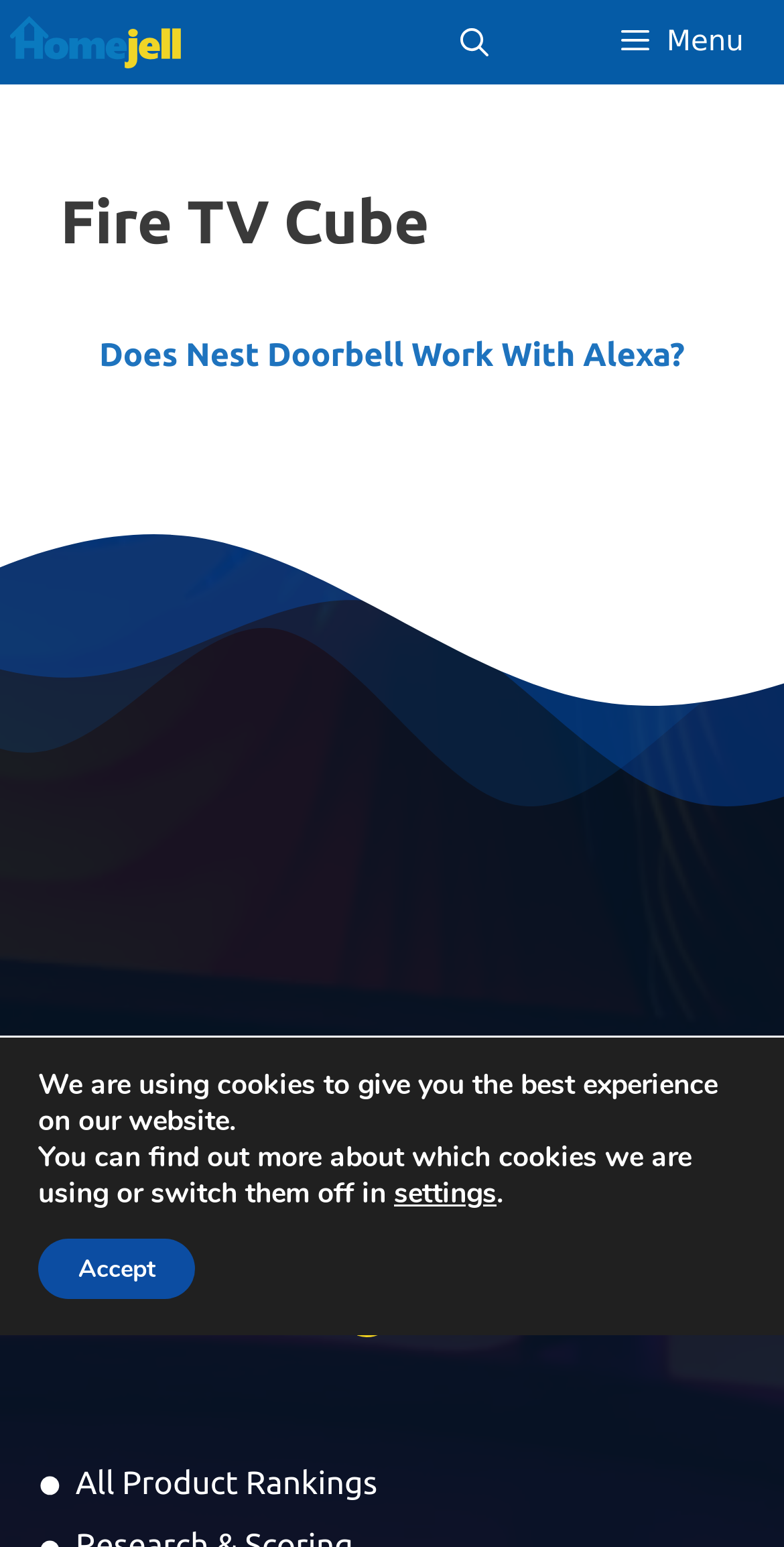What is the link at the bottom of the page?
Kindly answer the question with as much detail as you can.

The link at the bottom of the page can be found by looking at the link text, which says 'All Product Rankings', indicating that it leads to a page with product rankings.